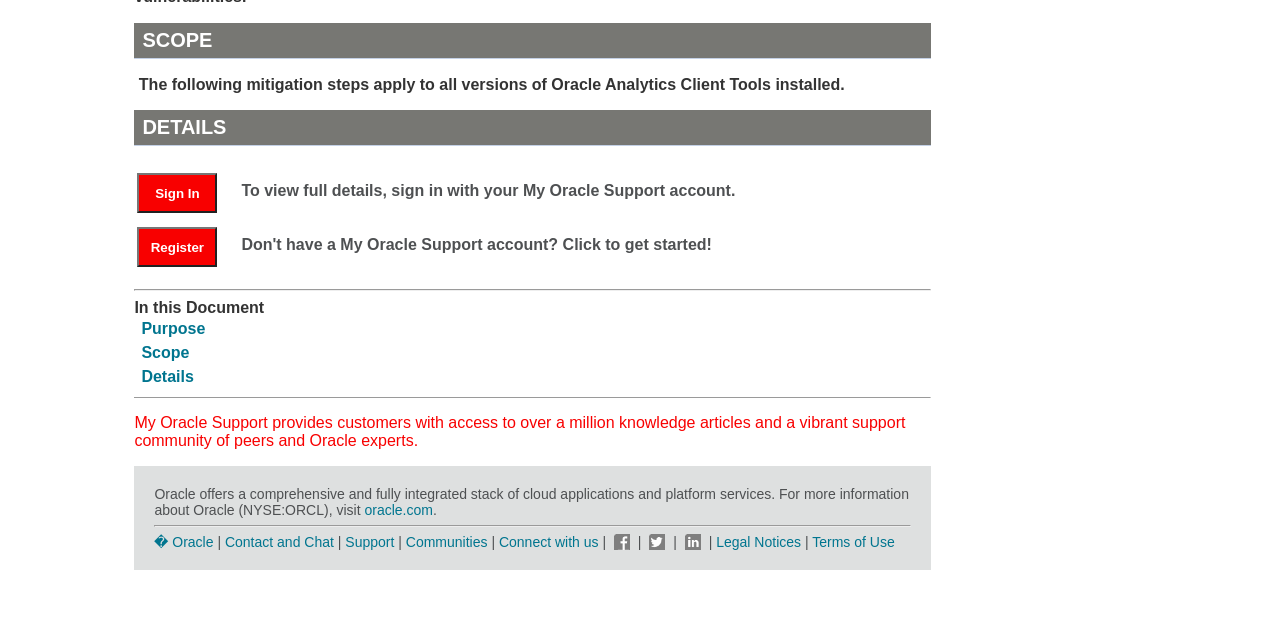Given the description: "Adult Disability Payment", determine the bounding box coordinates of the UI element. The coordinates should be formatted as four float numbers between 0 and 1, [left, top, right, bottom].

None